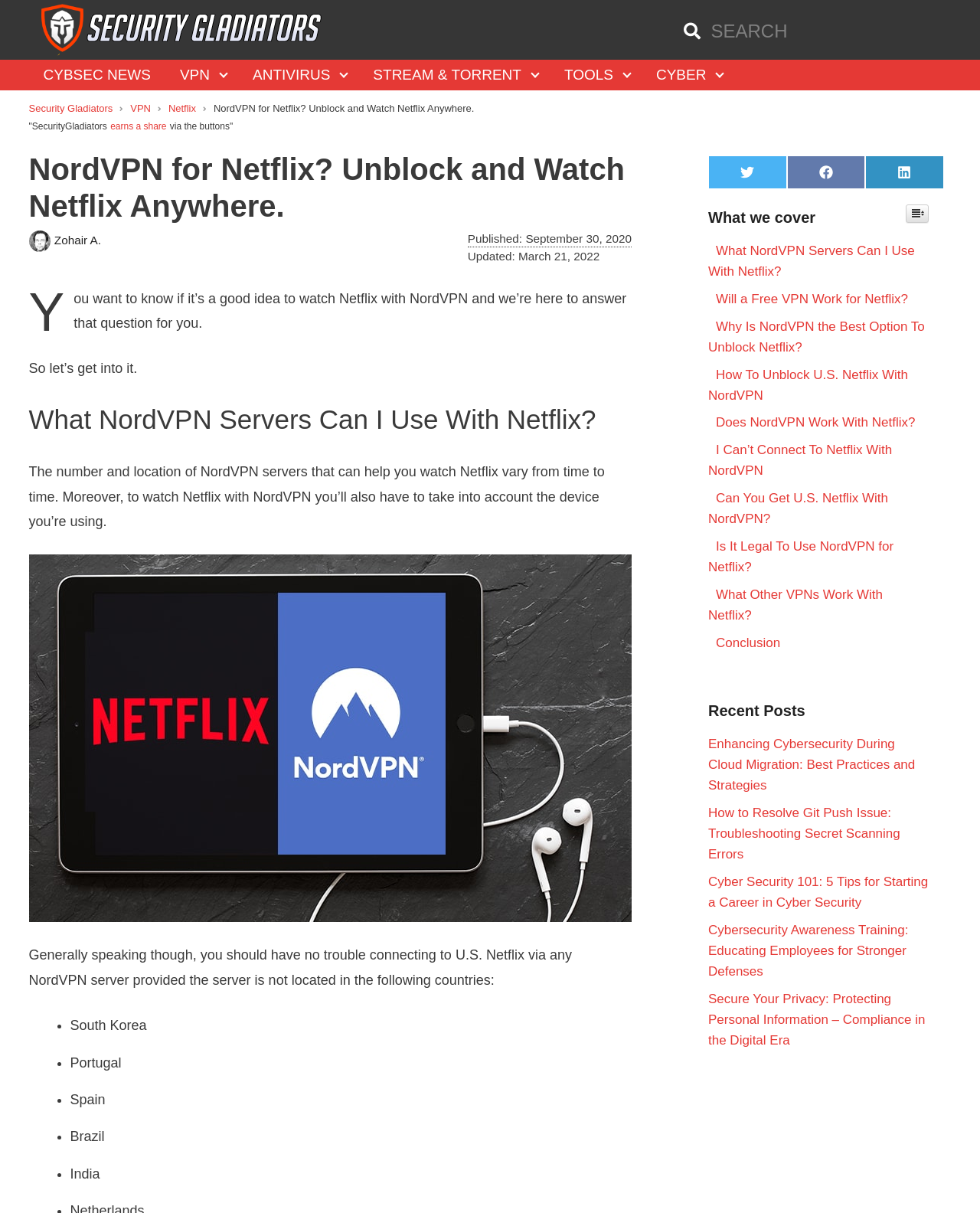Please answer the following question using a single word or phrase: 
What is the author's name?

Zohair A.